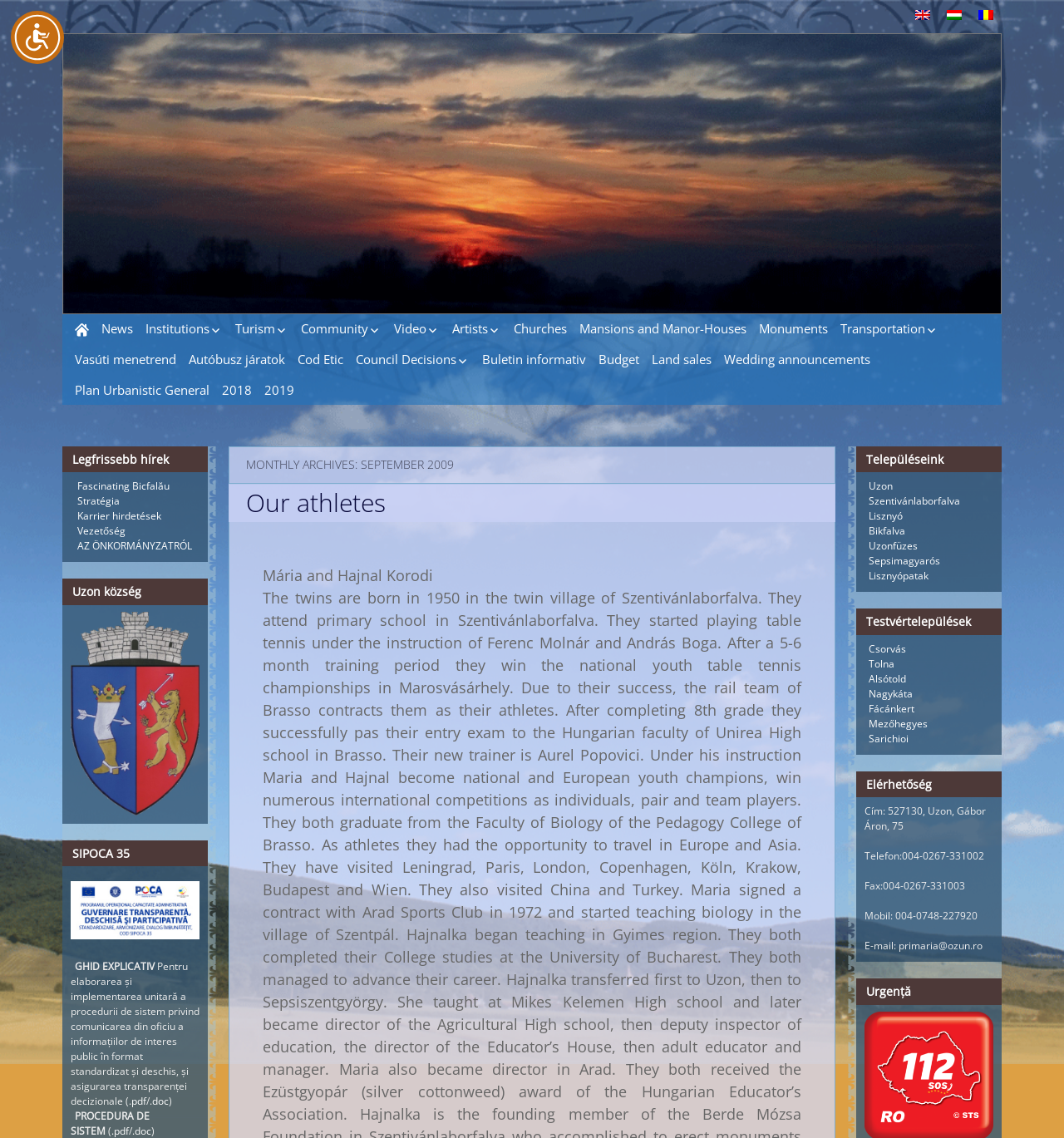Find the main header of the webpage and produce its text content.

MONTHLY ARCHIVES: SEPTEMBER 2009